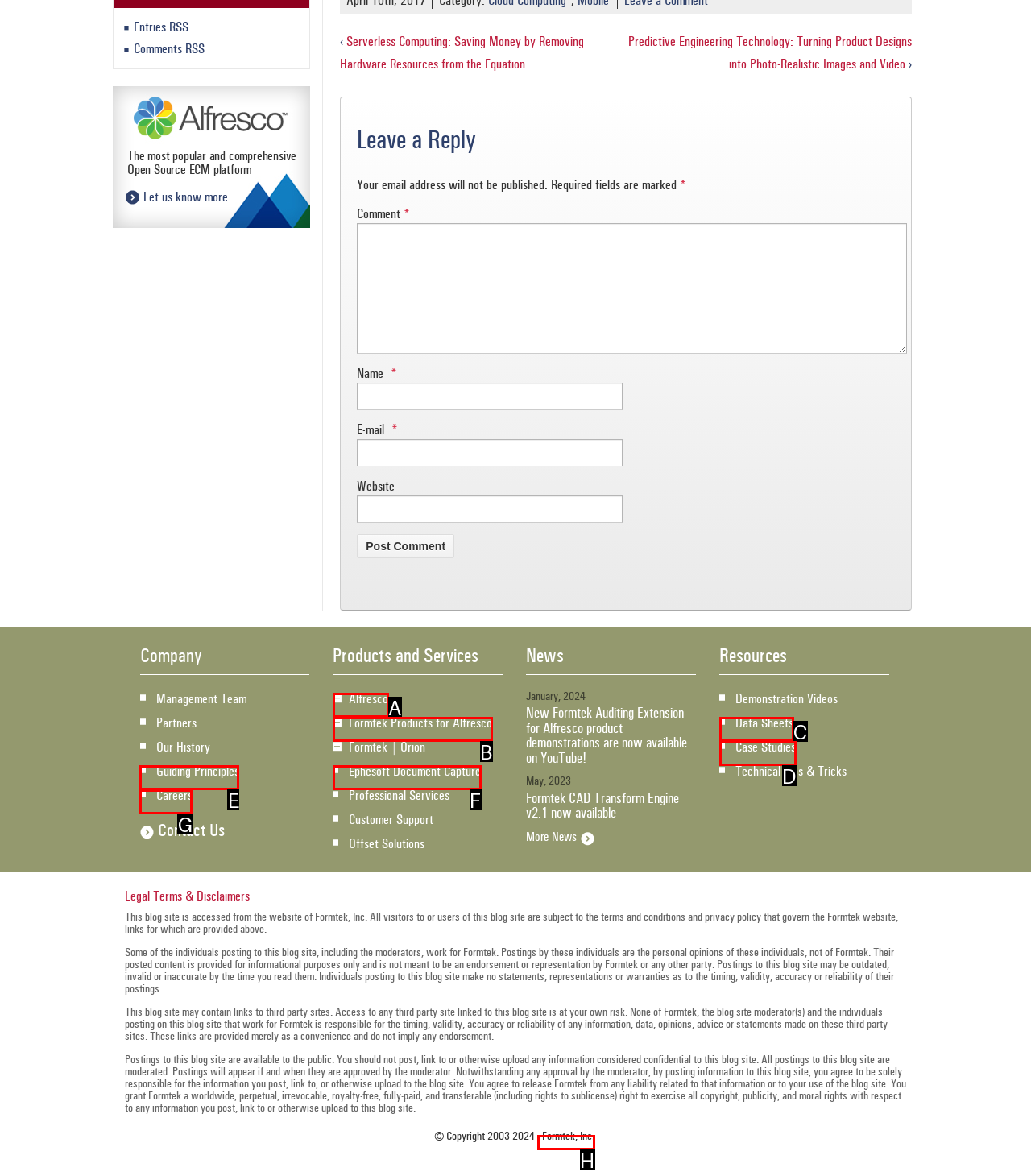Given the description: Formtek Products for Alfresco
Identify the letter of the matching UI element from the options.

B